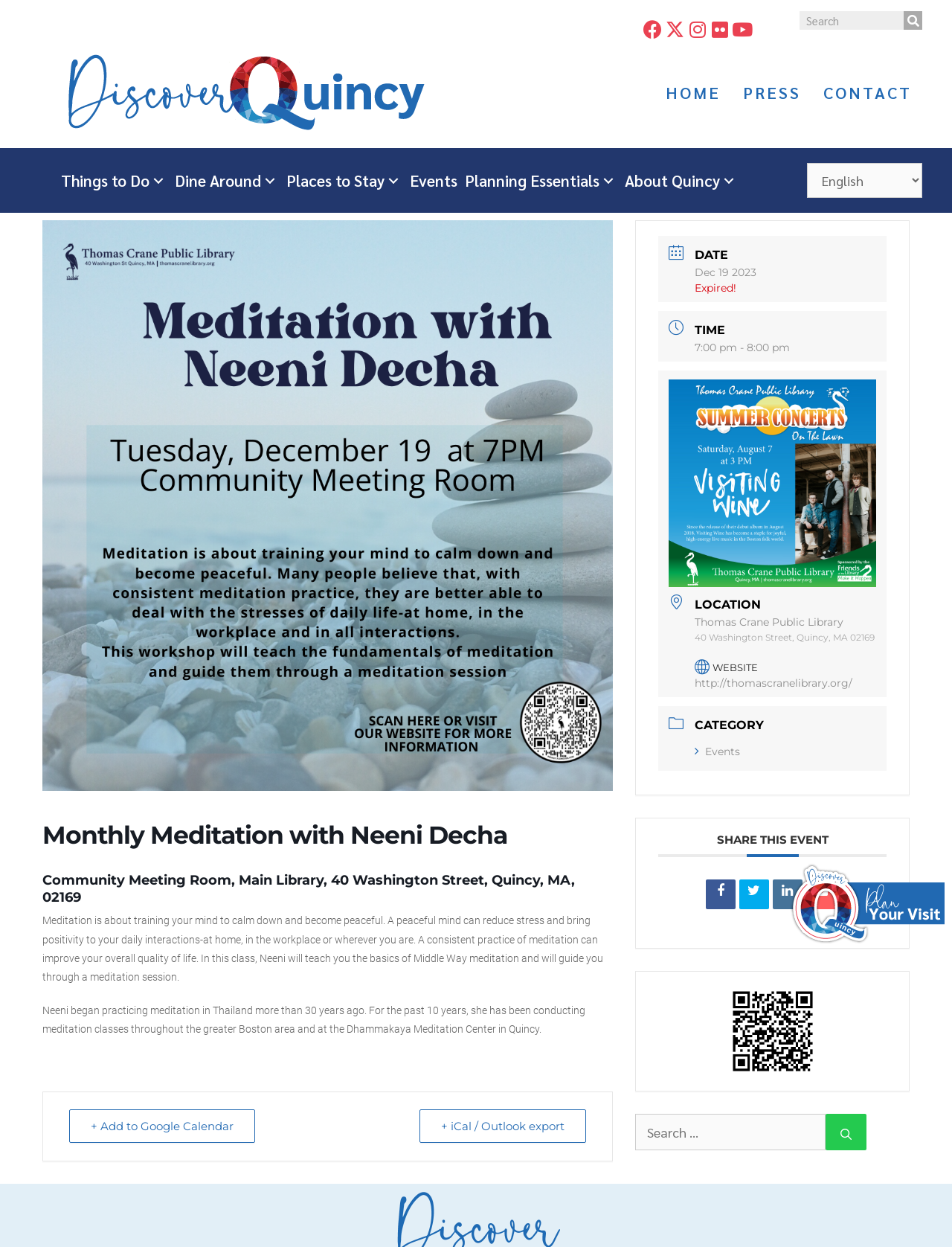Can you extract the primary headline text from the webpage?

Monthly Meditation with Neeni Decha